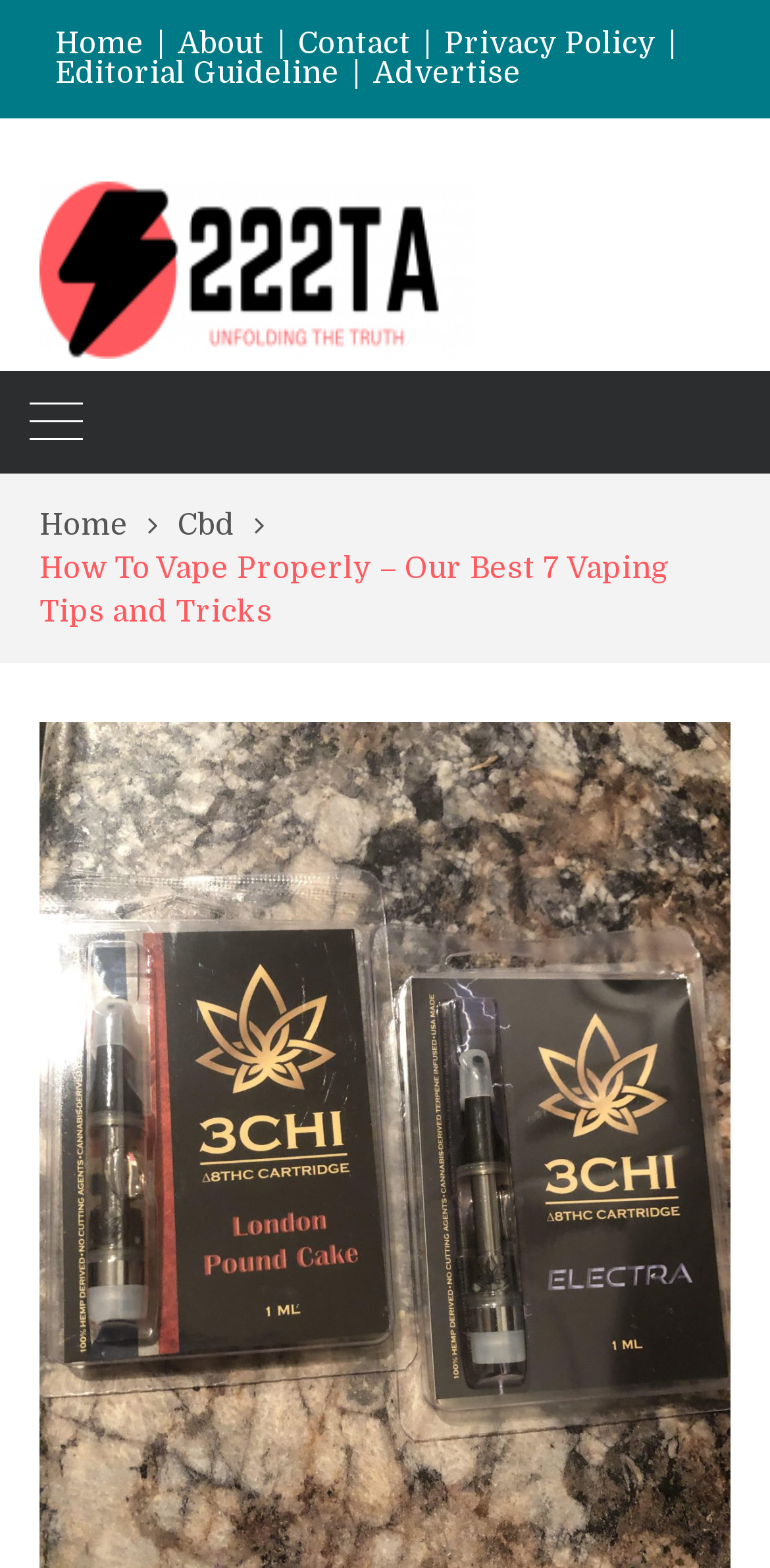Please determine the bounding box coordinates, formatted as (top-left x, top-left y, bottom-right x, bottom-right y), with all values as floating point numbers between 0 and 1. Identify the bounding box of the region described as: Contact

[0.367, 0.019, 0.556, 0.038]